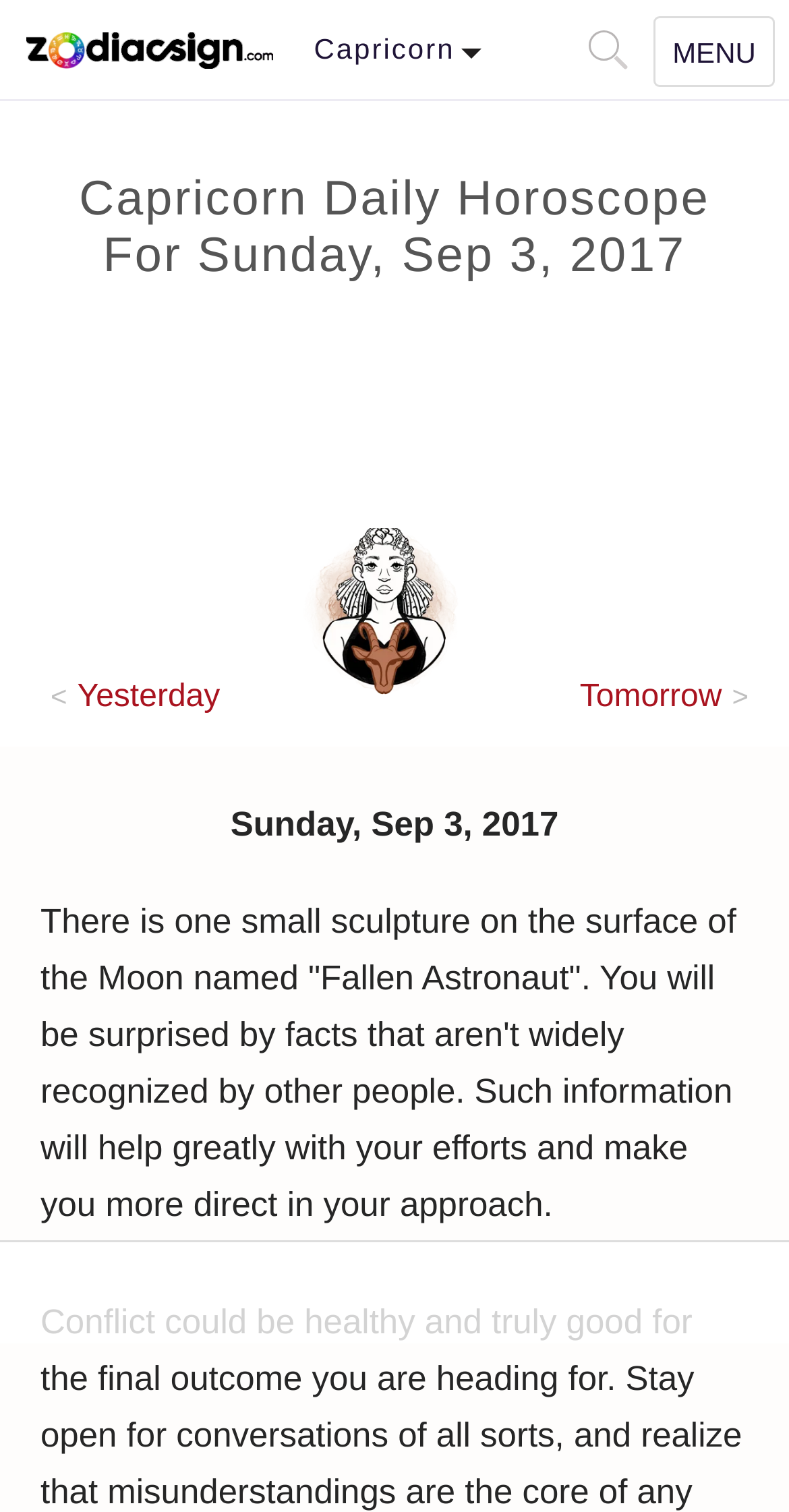Please provide the bounding box coordinate of the region that matches the element description: parent_node: Capricorn. Coordinates should be in the format (top-left x, top-left y, bottom-right x, bottom-right y) and all values should be between 0 and 1.

[0.731, 0.008, 0.808, 0.067]